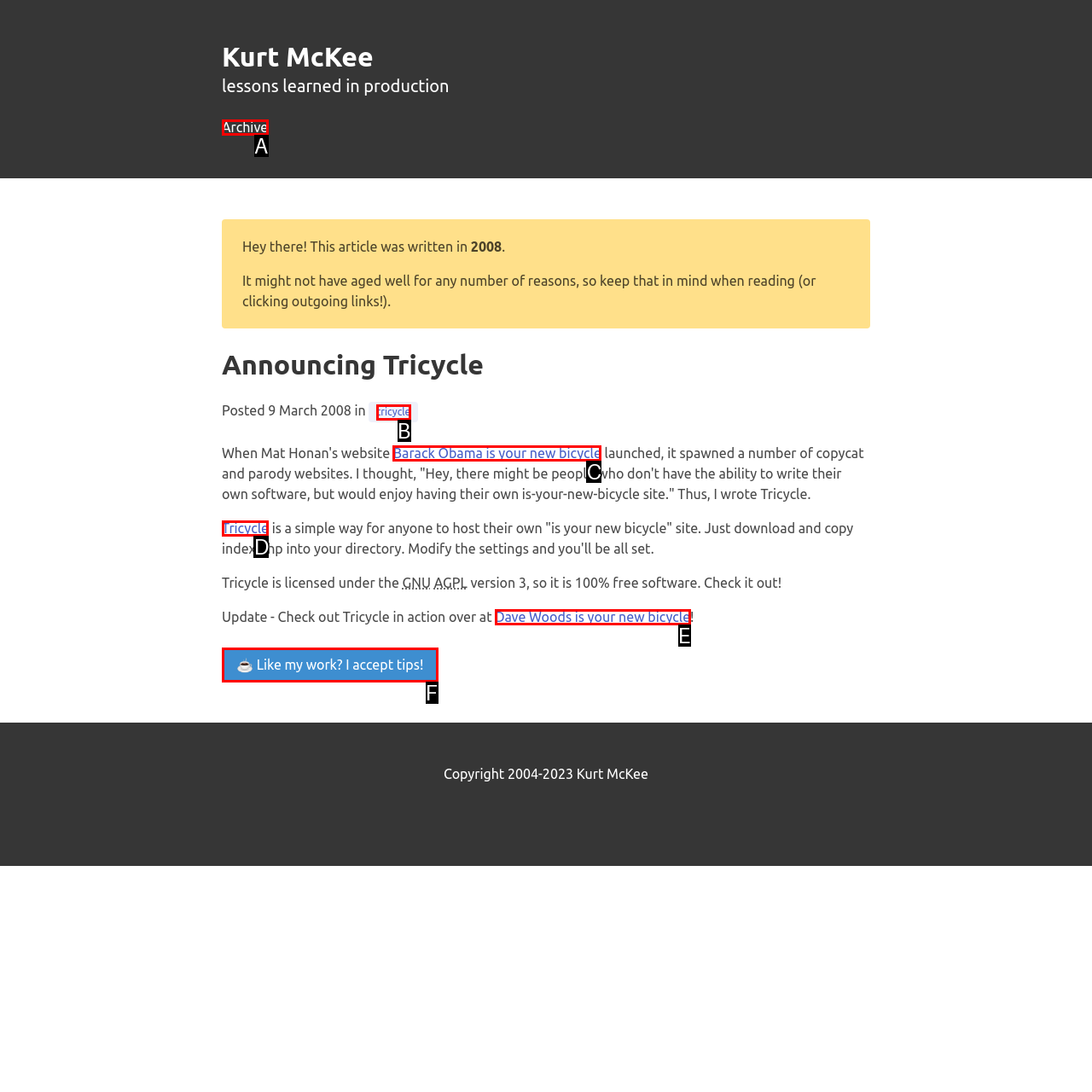Based on the given description: Tricycle, determine which HTML element is the best match. Respond with the letter of the chosen option.

D